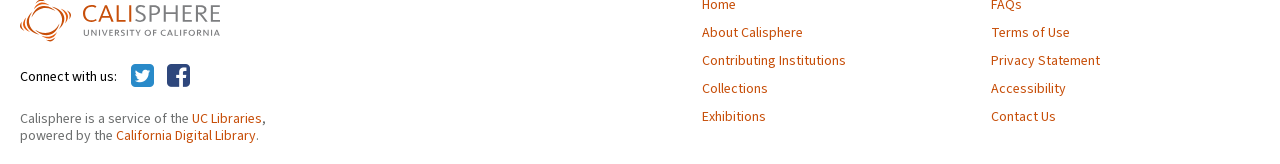Identify the bounding box coordinates for the element you need to click to achieve the following task: "Explore contributing institutions". Provide the bounding box coordinates as four float numbers between 0 and 1, in the form [left, top, right, bottom].

[0.548, 0.328, 0.759, 0.414]